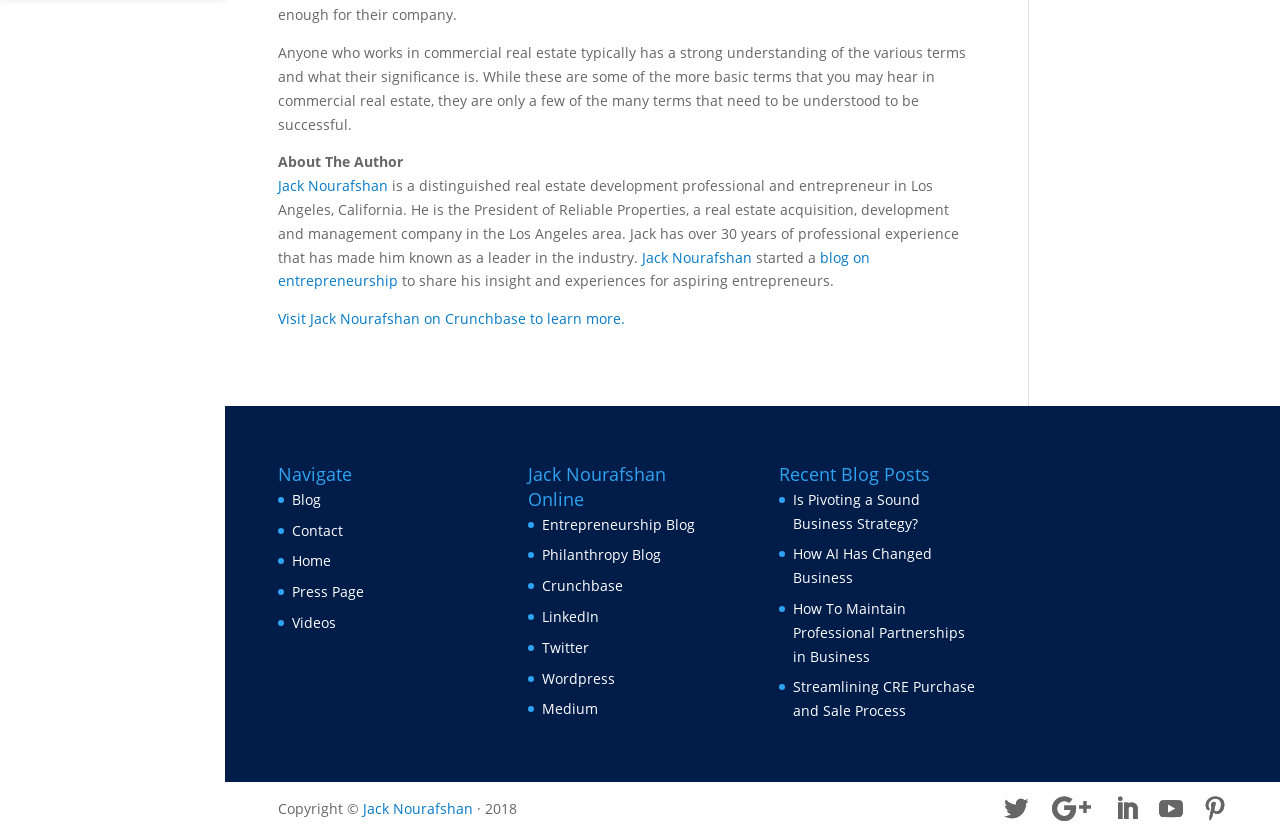What is the profession of the author?
Using the image, provide a concise answer in one word or a short phrase.

Real estate development professional